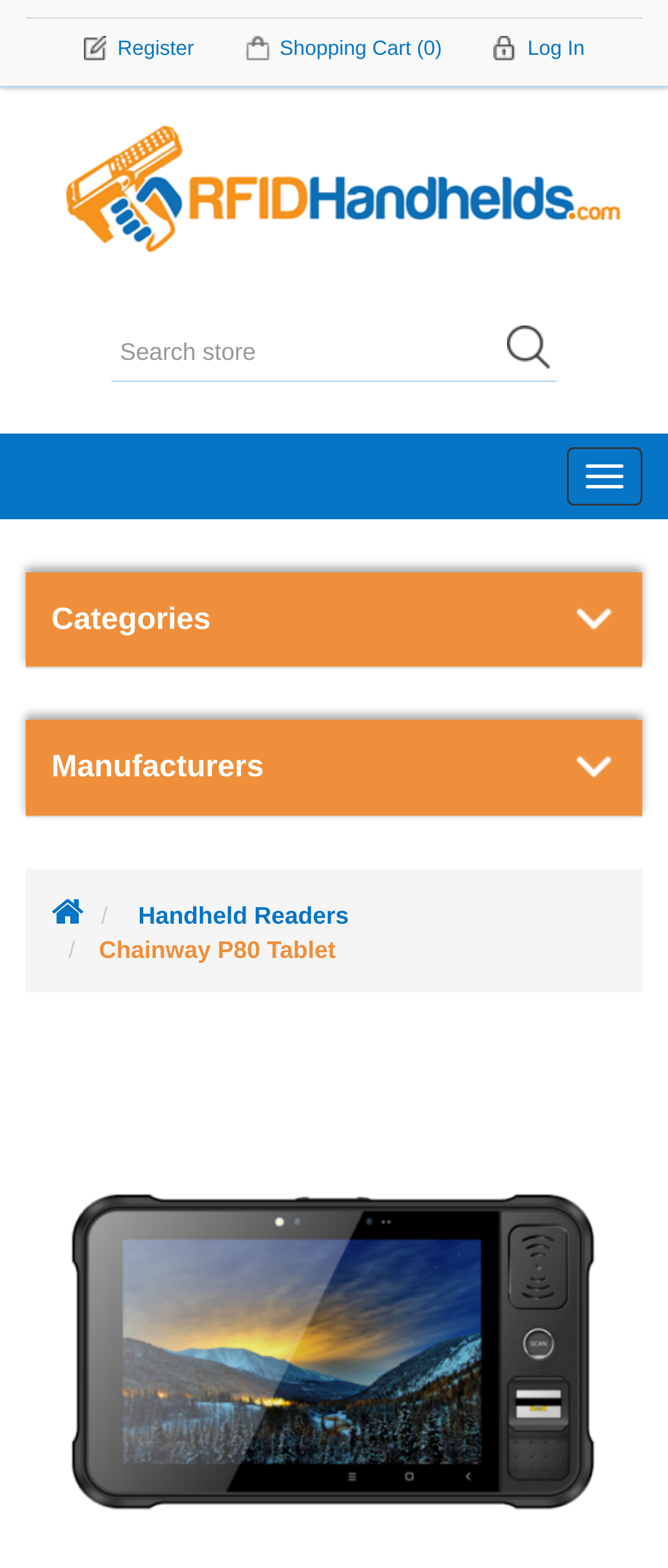Generate the main heading text from the webpage.

Chainway P80 Tablet